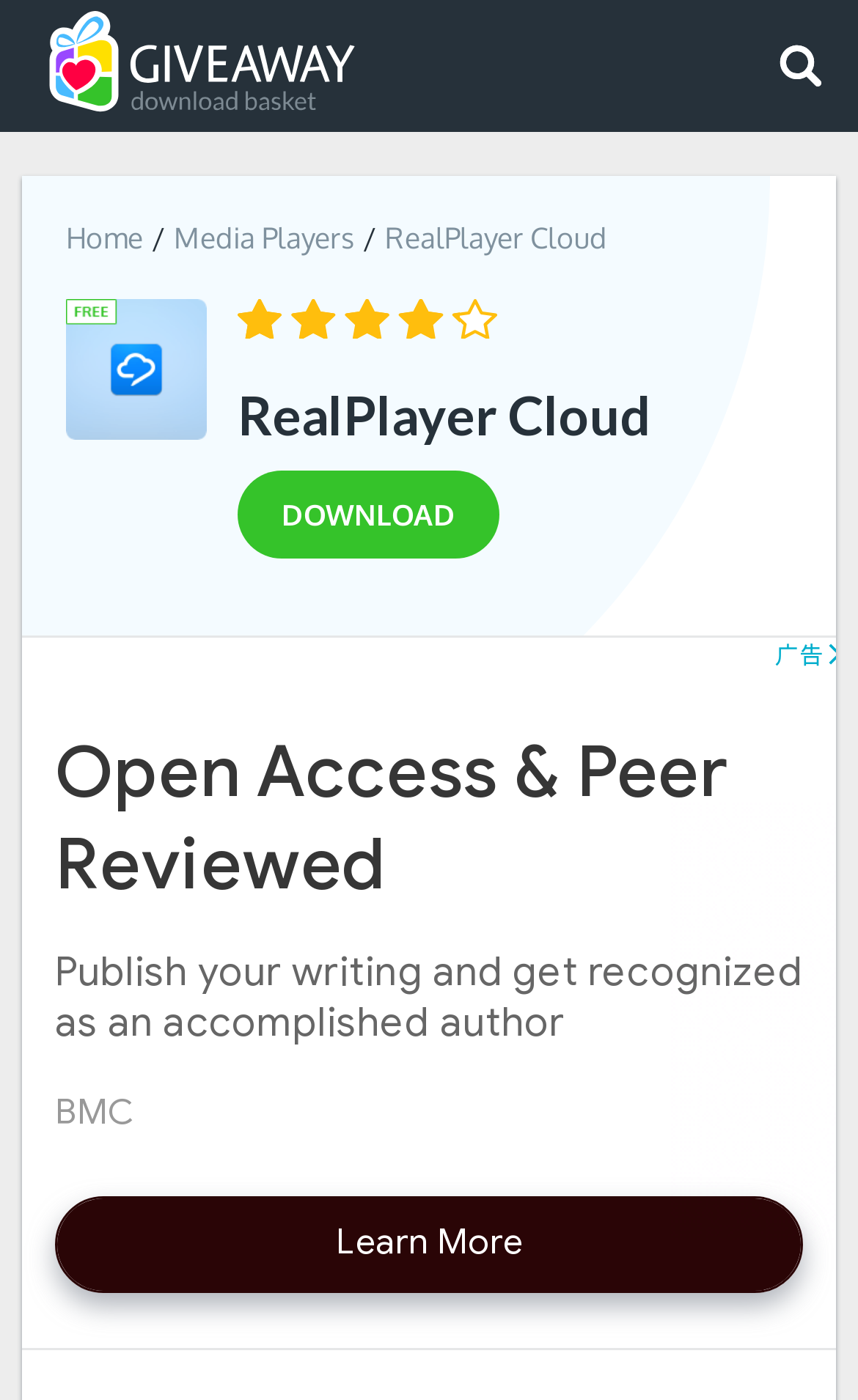What is the action of the prominent link?
With the help of the image, please provide a detailed response to the question.

The prominent link with the text 'DOWNLOAD' has bounding box coordinates [0.277, 0.336, 0.582, 0.399] and is likely the call-to-action for downloading the software.